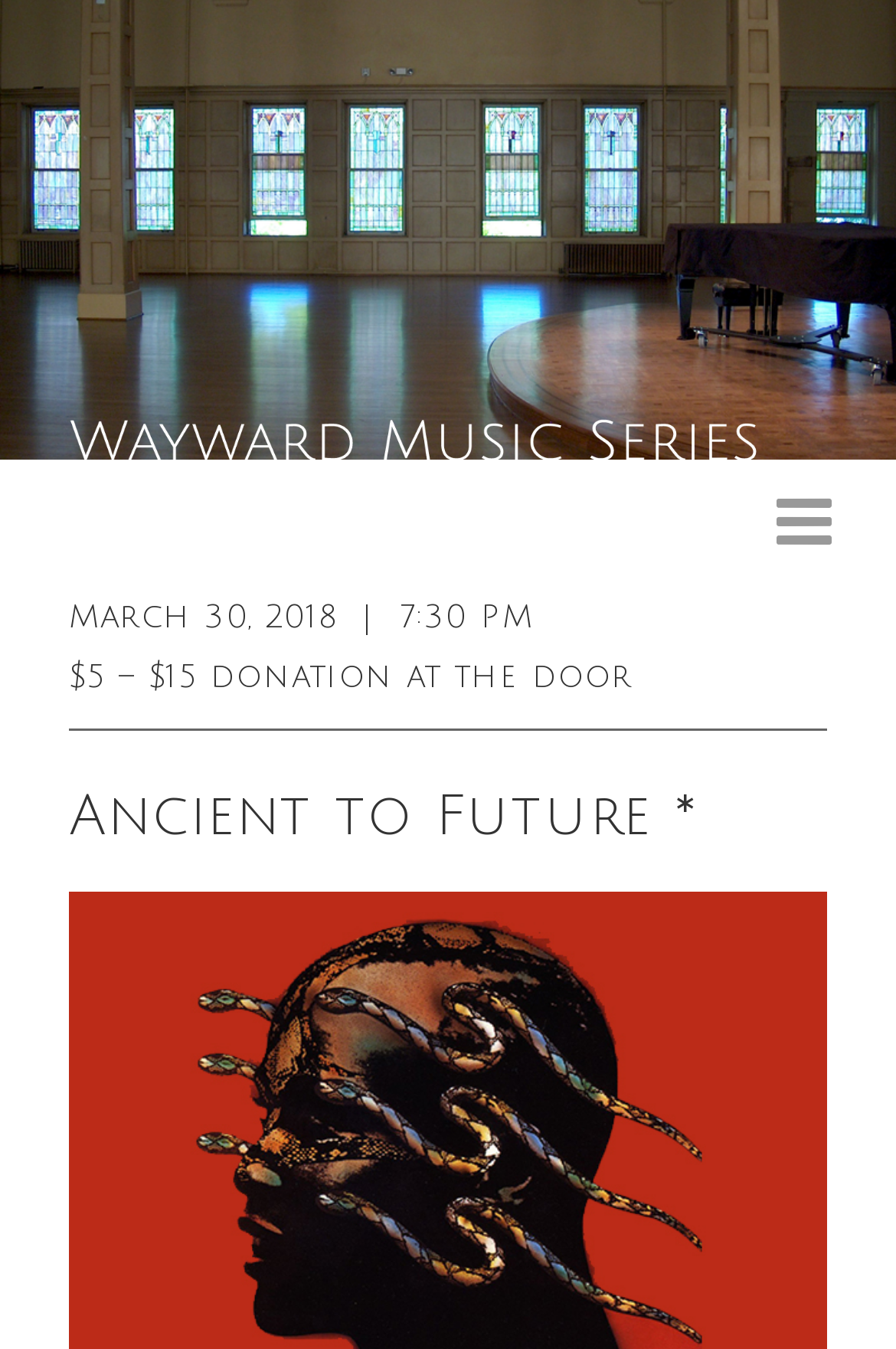Identify the bounding box coordinates for the UI element described as: "Sound & Light Equipment". The coordinates should be provided as four floats between 0 and 1: [left, top, right, bottom].

[0.077, 0.675, 0.923, 0.741]